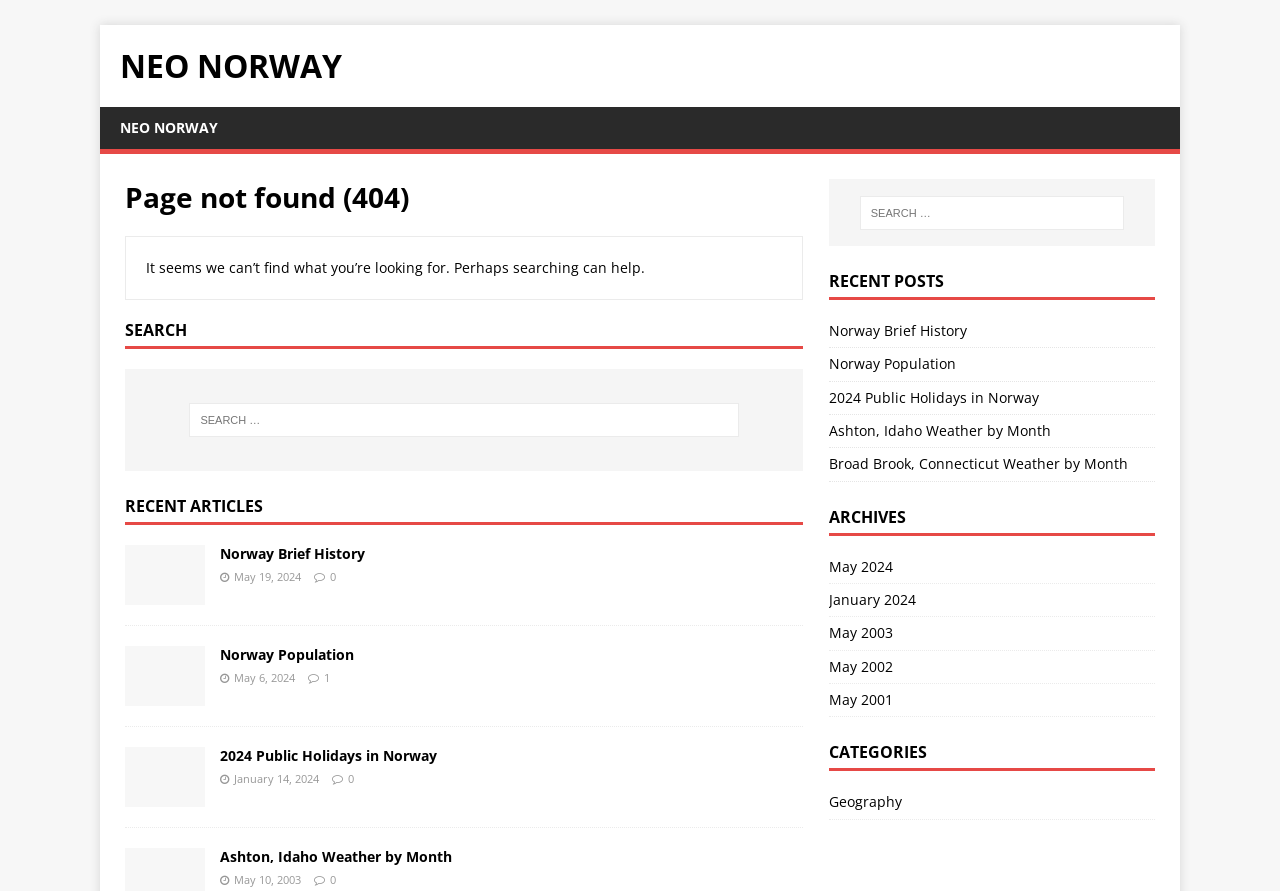What is the relationship between the 'RECENT POSTS' and 'RECENT ARTICLES' sections?
Using the image as a reference, deliver a detailed and thorough answer to the question.

The 'RECENT POSTS' and 'RECENT ARTICLES' sections display similar content, with the main difference being the layout and organization of the information. Both sections provide a list of recent articles or posts, but the 'RECENT POSTS' section may display more detailed information or summaries, while the 'RECENT ARTICLES' section provides a more concise overview.